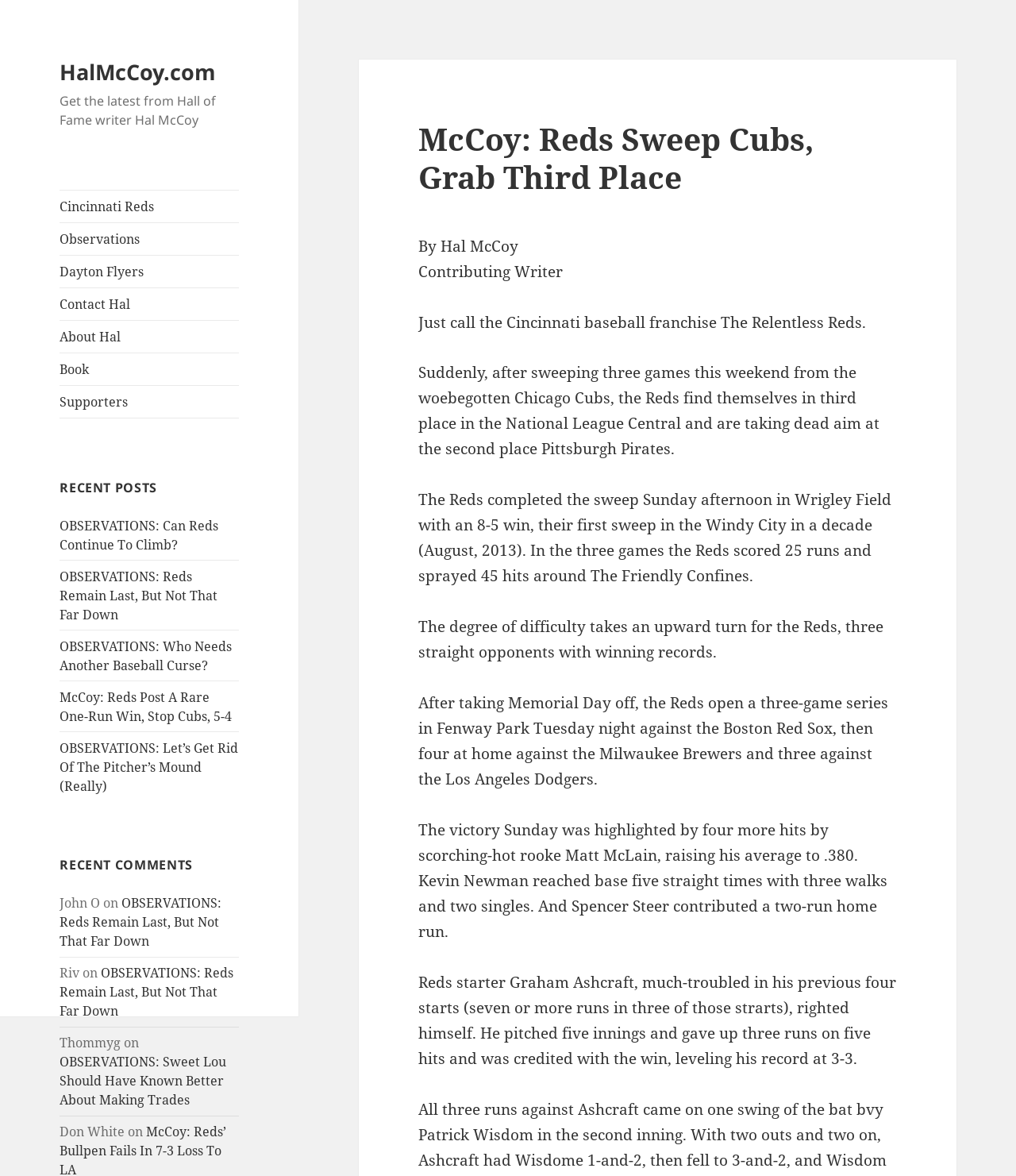Can you identify and provide the main heading of the webpage?

McCoy: Reds Sweep Cubs, Grab Third Place